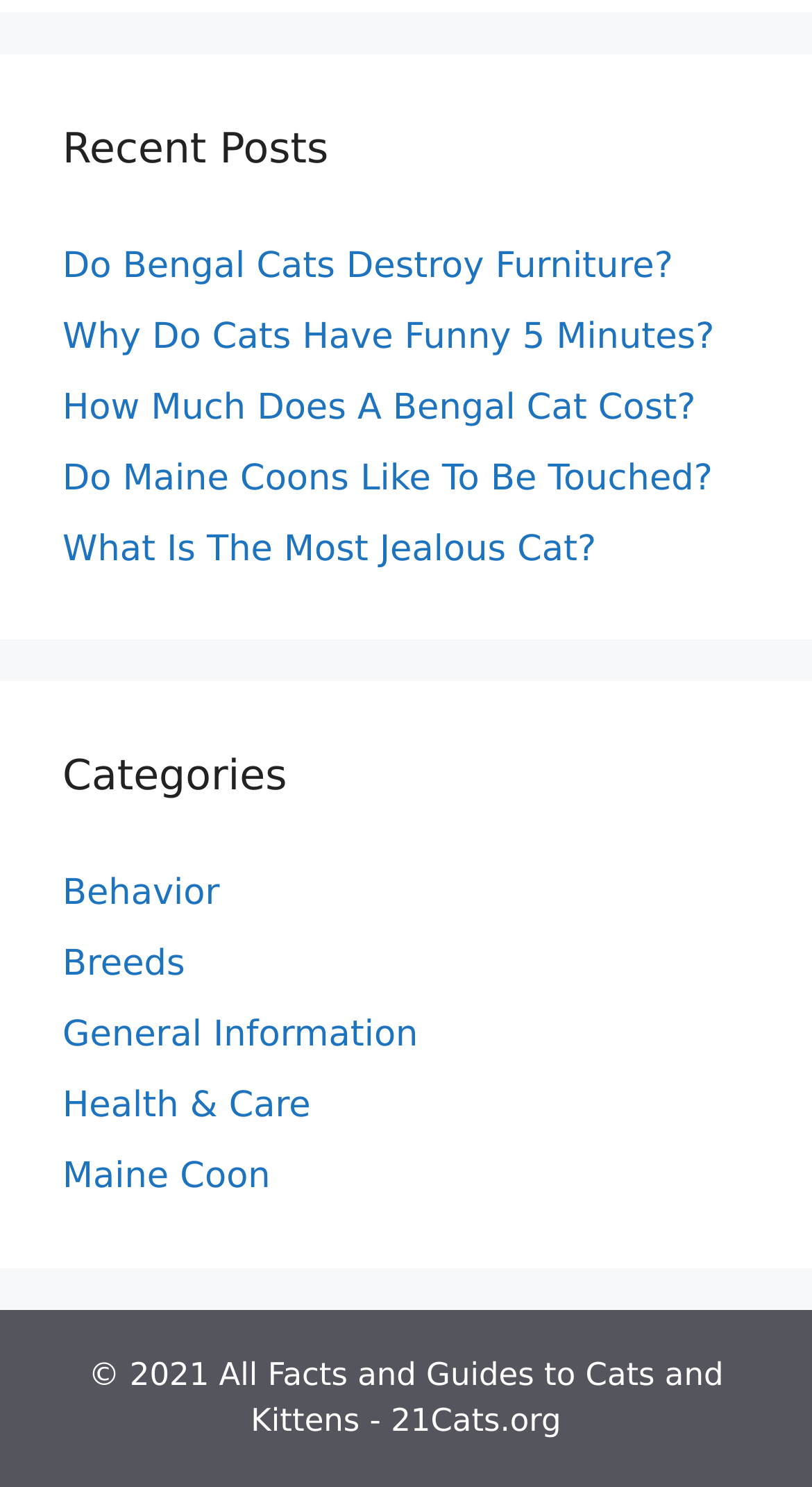Use a single word or phrase to answer the following:
What is the topic of the website?

Cats and Kittens